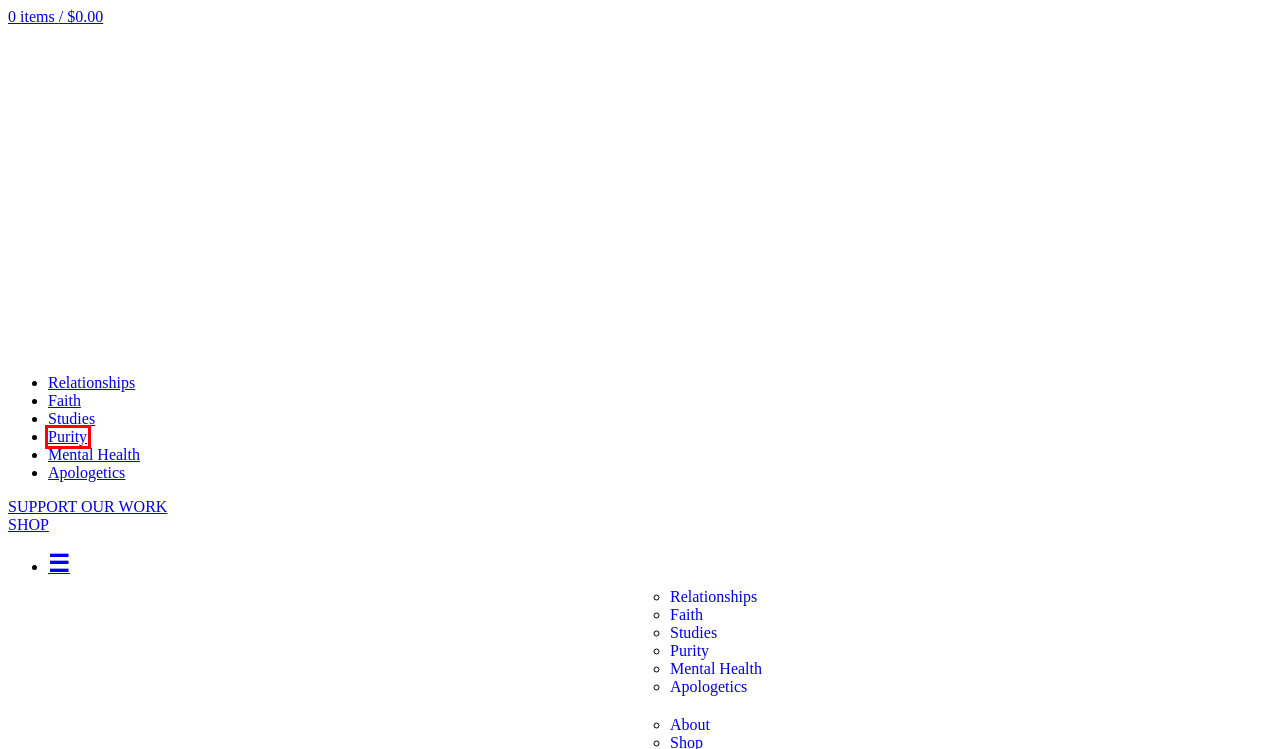Examine the screenshot of a webpage with a red rectangle bounding box. Select the most accurate webpage description that matches the new webpage after clicking the element within the bounding box. Here are the candidates:
A. Studies – Kallos
B. About Us – Kallos
C. Cart – Kallos
D. Faith – Kallos
E. Apologetics – Kallos
F. Purity – Kallos
G. Donate to Us – Kallos
H. Relationships – Kallos

F